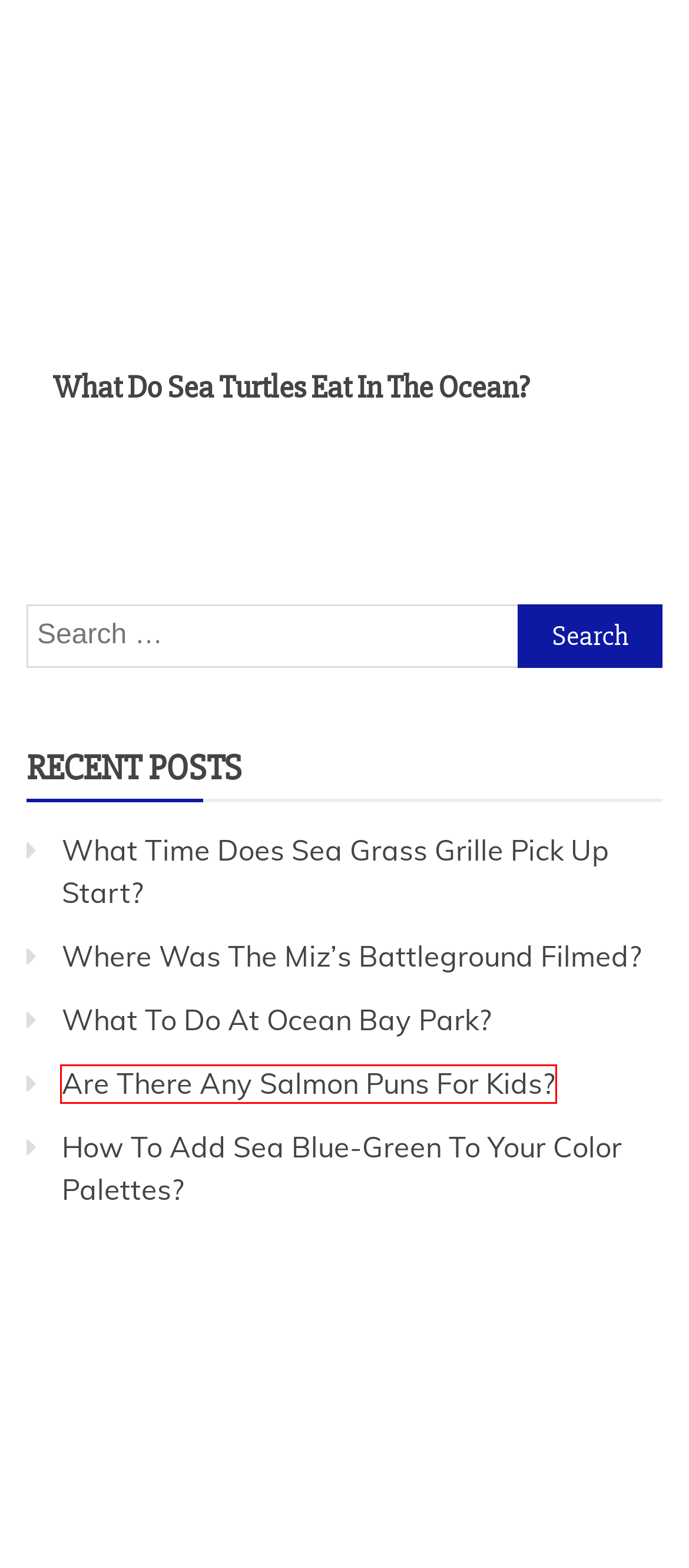Given a webpage screenshot with a red bounding box around a particular element, identify the best description of the new webpage that will appear after clicking on the element inside the red bounding box. Here are the candidates:
A. How To Add Sea Blue-Green To Your Color Palettes? - Neet Stuff
B. What To Do At Ocean Bay Park? - Neet Stuff
C. Where Was The Miz’s Battleground Filmed? - Neet Stuff
D. What Time Does Sea Grass Grille Pick Up Start? - Neet Stuff
E. Cookie Privacy Policy - Neet Stuff
F. What Do Sea Turtles Eat In The Ocean? - Neet Stuff
G. What Country Is Sea Of Japan In? - Neet Stuff
H. Are There Any Salmon Puns For Kids? - Neet Stuff

H